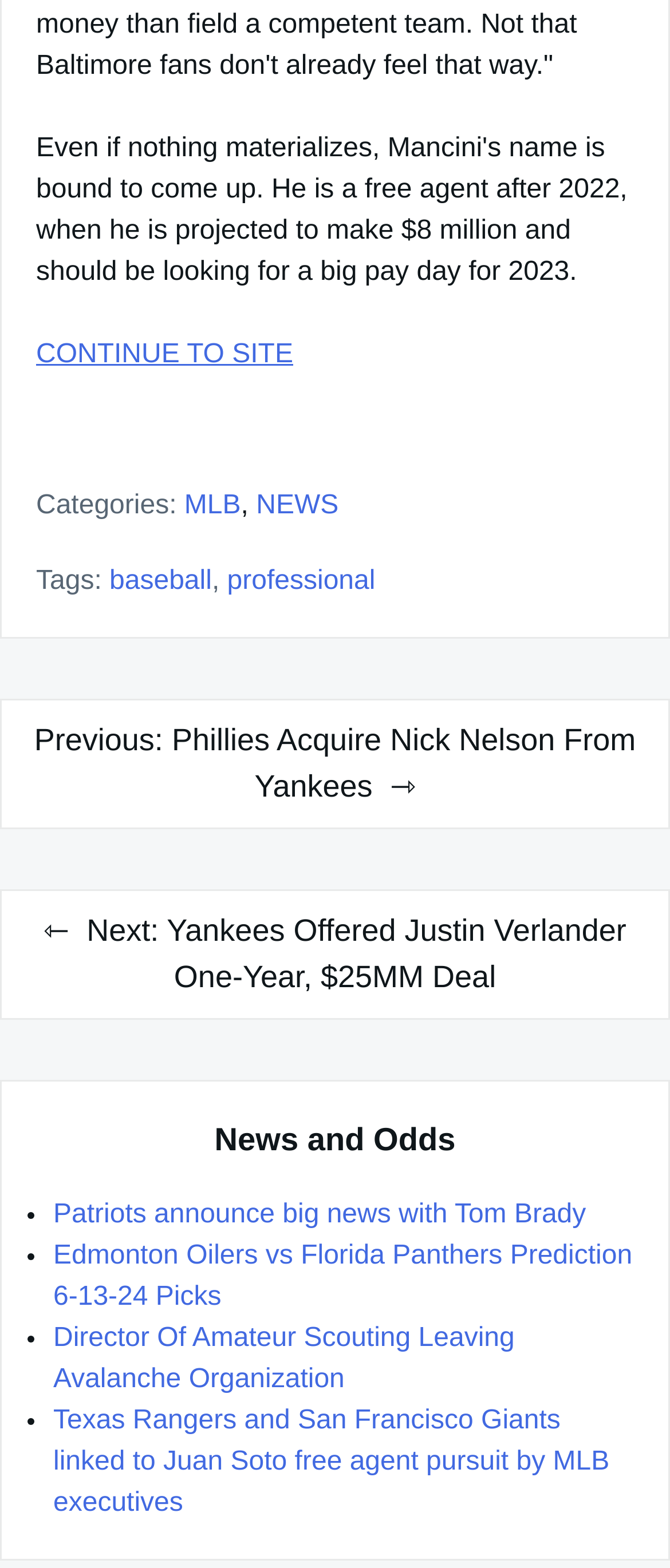Locate the bounding box coordinates of the clickable area needed to fulfill the instruction: "View MLB news".

[0.275, 0.313, 0.359, 0.331]